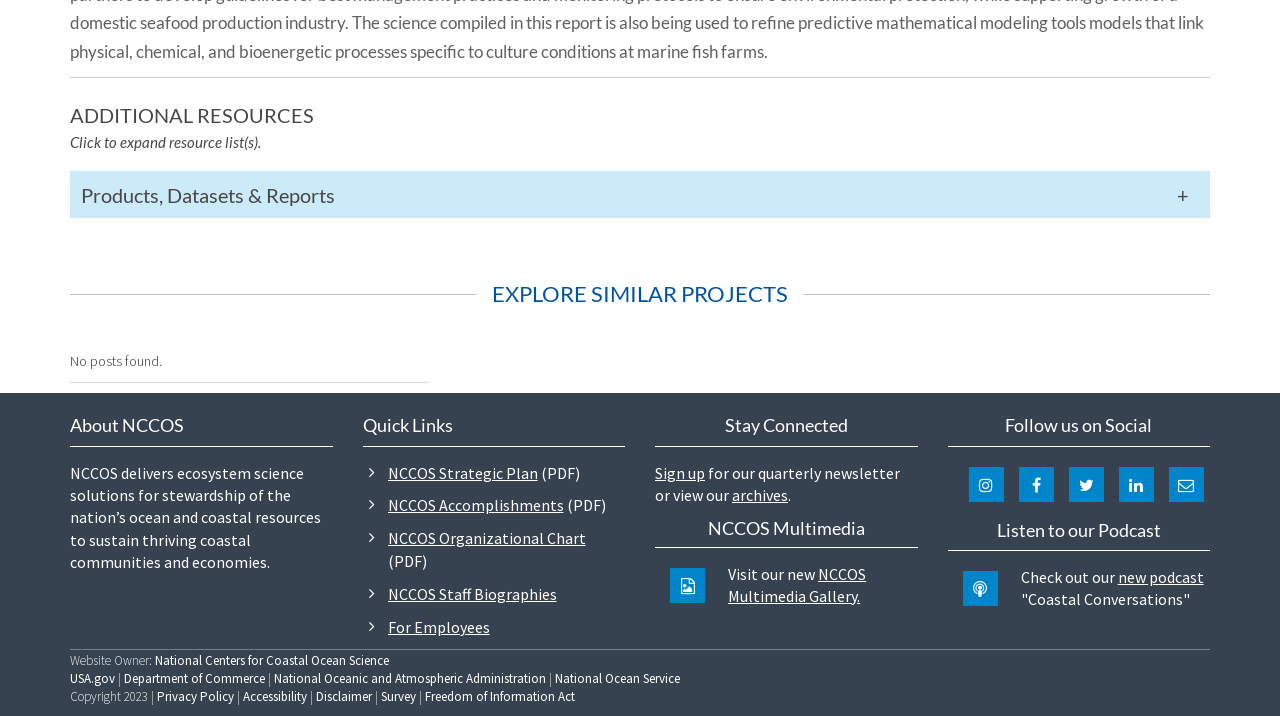Find the bounding box coordinates of the element to click in order to complete this instruction: "Visit the NCCOS Multimedia Gallery". The bounding box coordinates must be four float numbers between 0 and 1, denoted as [left, top, right, bottom].

[0.569, 0.787, 0.677, 0.846]